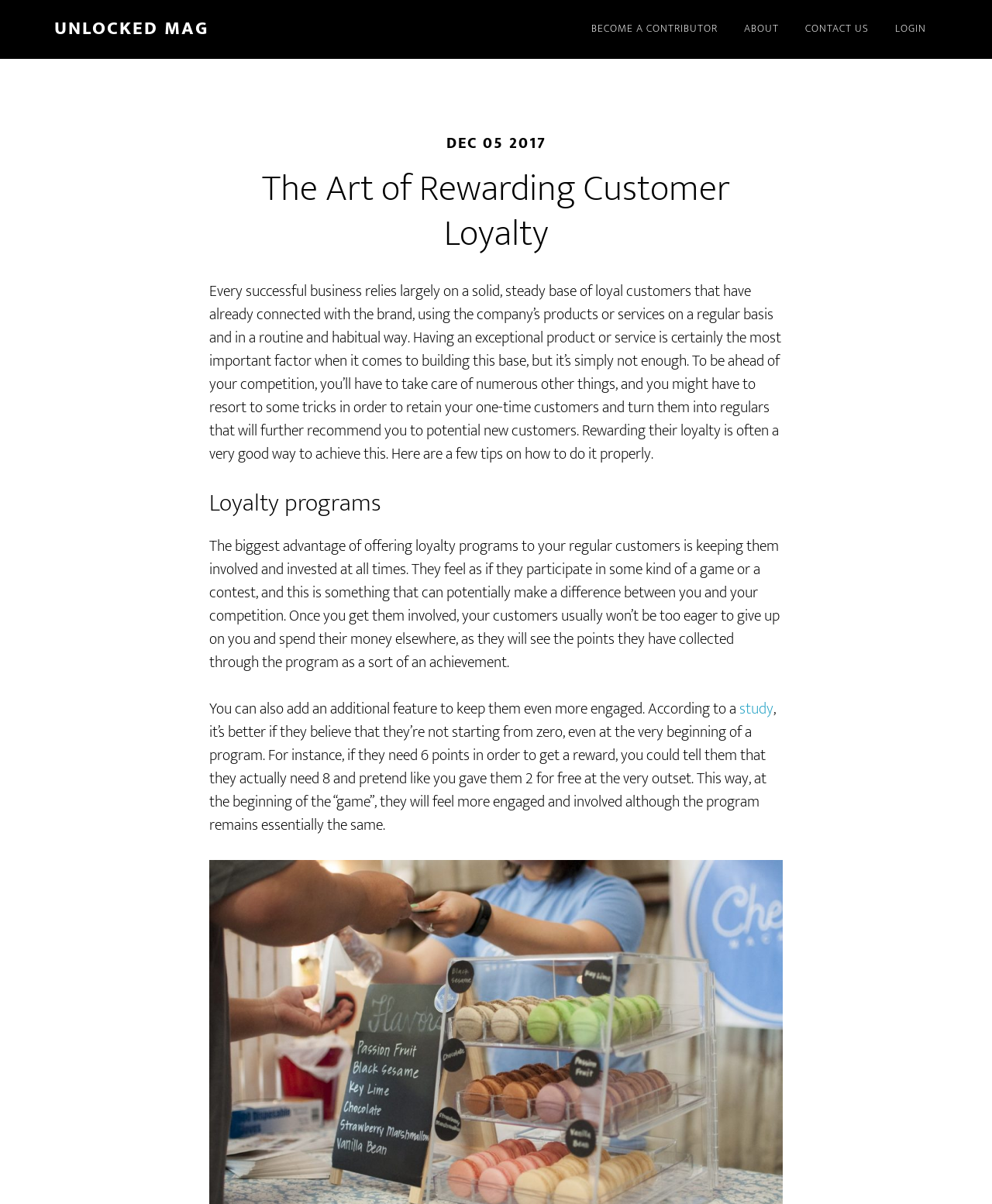What is the benefit of giving customers a head start in loyalty programs?
Carefully analyze the image and provide a thorough answer to the question.

The webpage suggests that giving customers a head start in loyalty programs can increase their engagement. This is stated in the text 'For instance, if they need 6 points in order to get a reward, you could tell them that they actually need 8 and pretend like you gave them 2 for free at the very outset. This way, at the beginning of the “game”, they will feel more engaged and involved although the program remains essentially the same.'